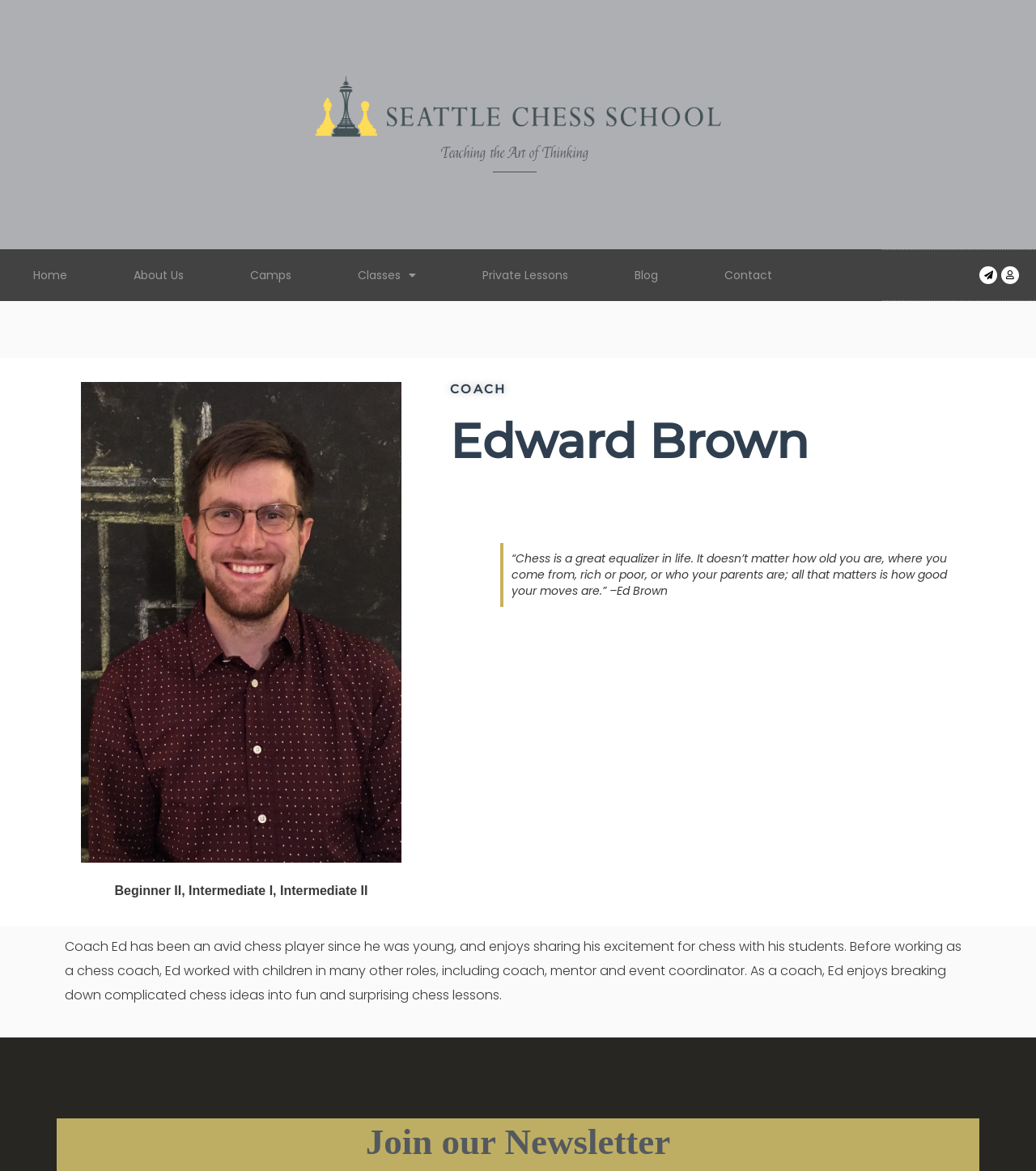Locate the bounding box coordinates of the region to be clicked to comply with the following instruction: "Subscribe to the newsletter". The coordinates must be four float numbers between 0 and 1, in the form [left, top, right, bottom].

[0.277, 0.955, 0.723, 0.996]